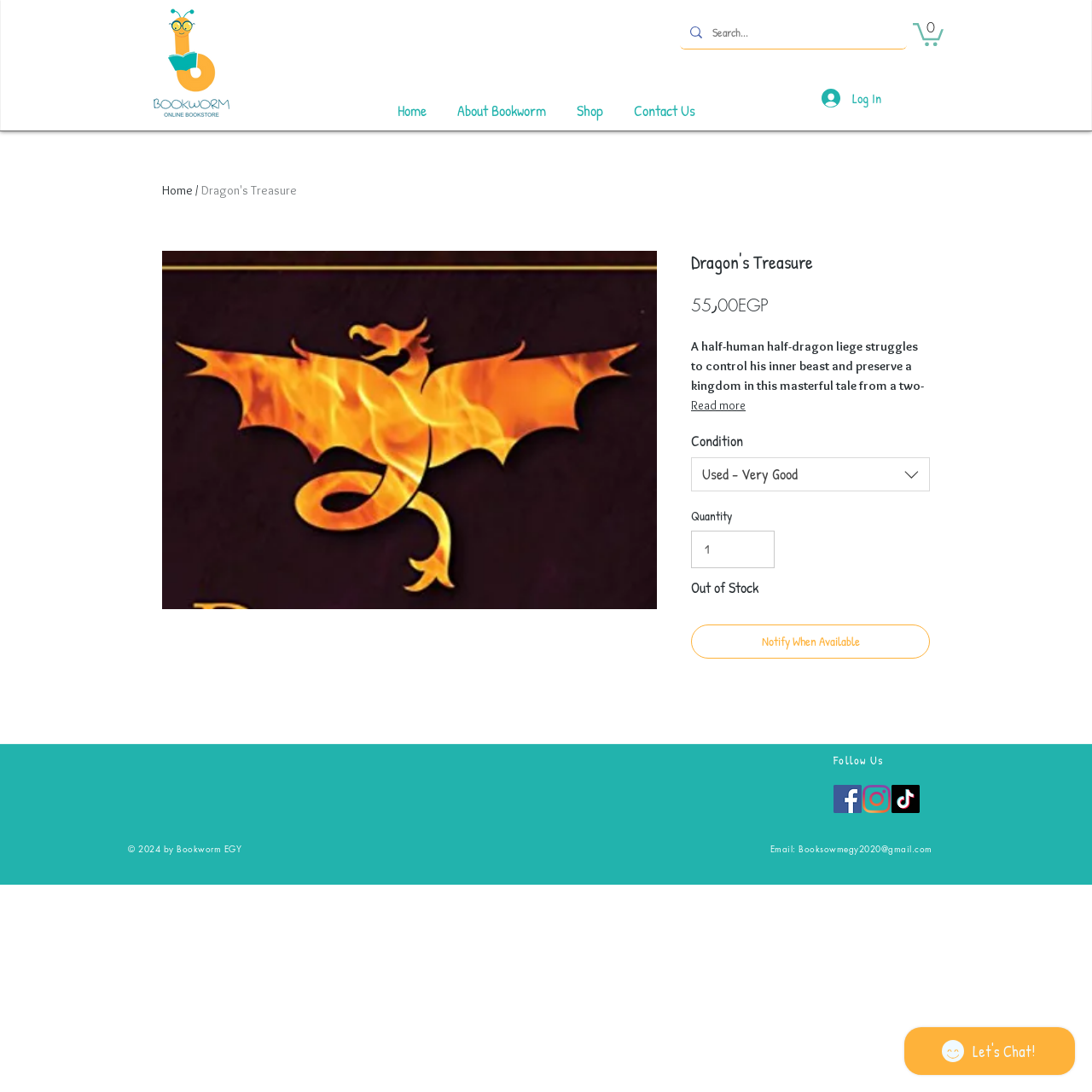What is the author of the book 'Dragon's Treasure'?
Identify the answer in the screenshot and reply with a single word or phrase.

Not specified